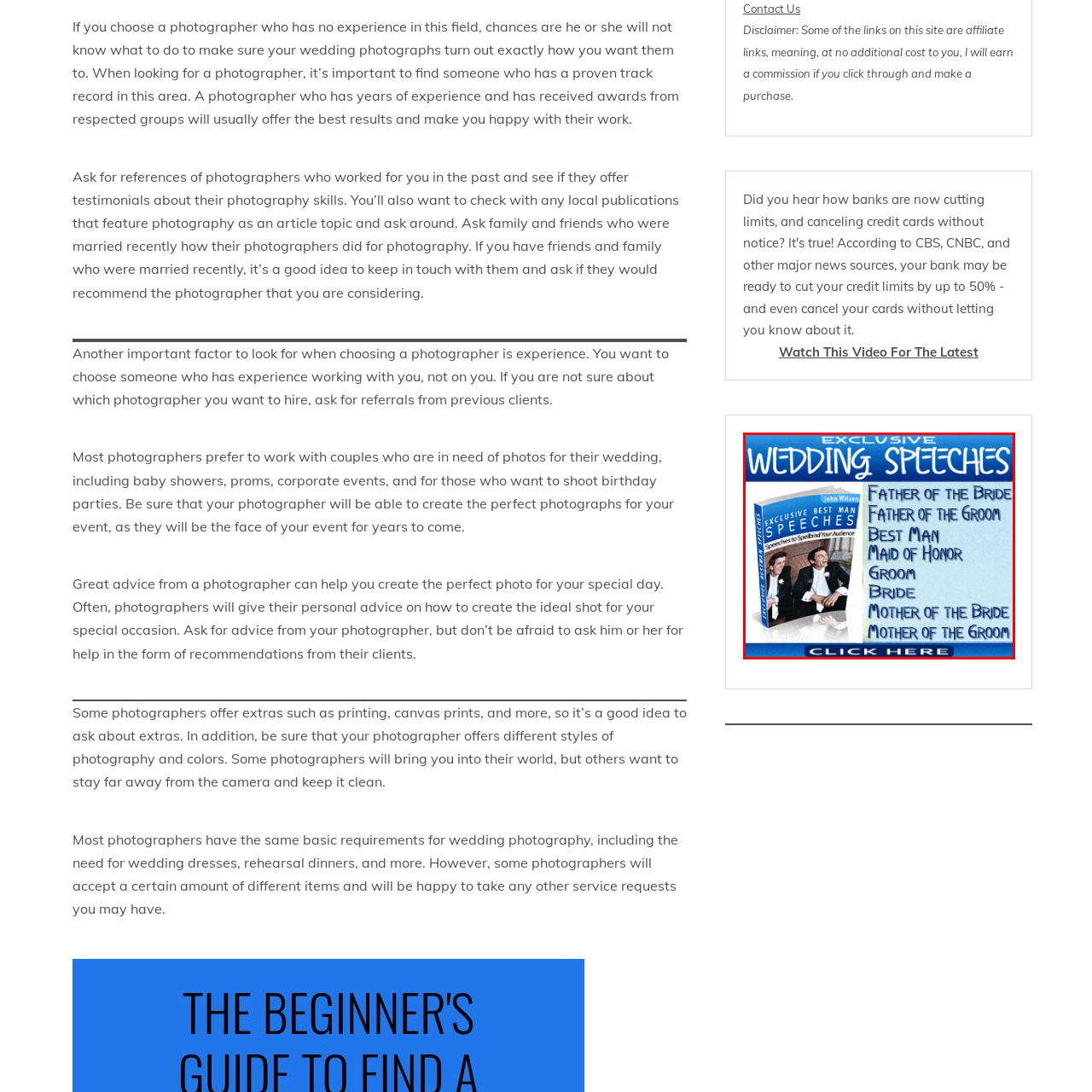What is the purpose of the 'CLICK HERE' button?
Please analyze the segment of the image inside the red bounding box and respond with a single word or phrase.

to explore more